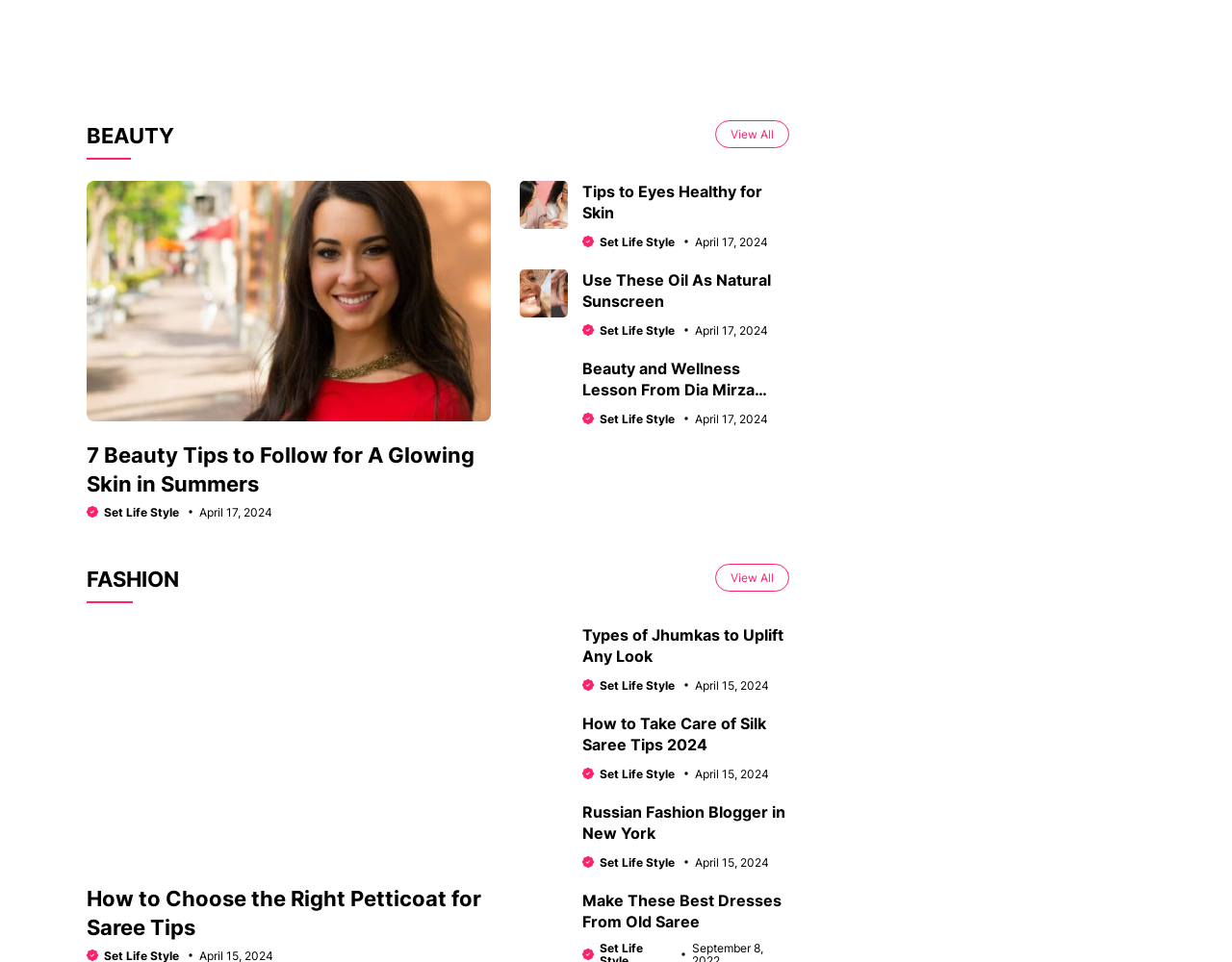Use a single word or phrase to answer the question:
How many articles are listed under the 'BEAUTY' category?

4